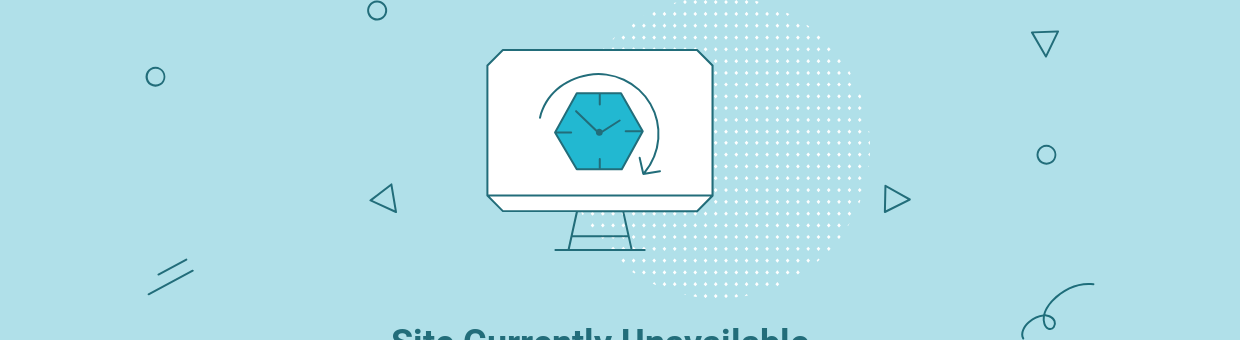What is the purpose of the geometric shapes surrounding the central image?
Please provide a detailed and thorough answer to the question.

The caption explains that the various geometric shapes surrounding the central image are intended to add a modern and playful aesthetic to the overall design, making the message of unavailability more engaging and visually appealing.